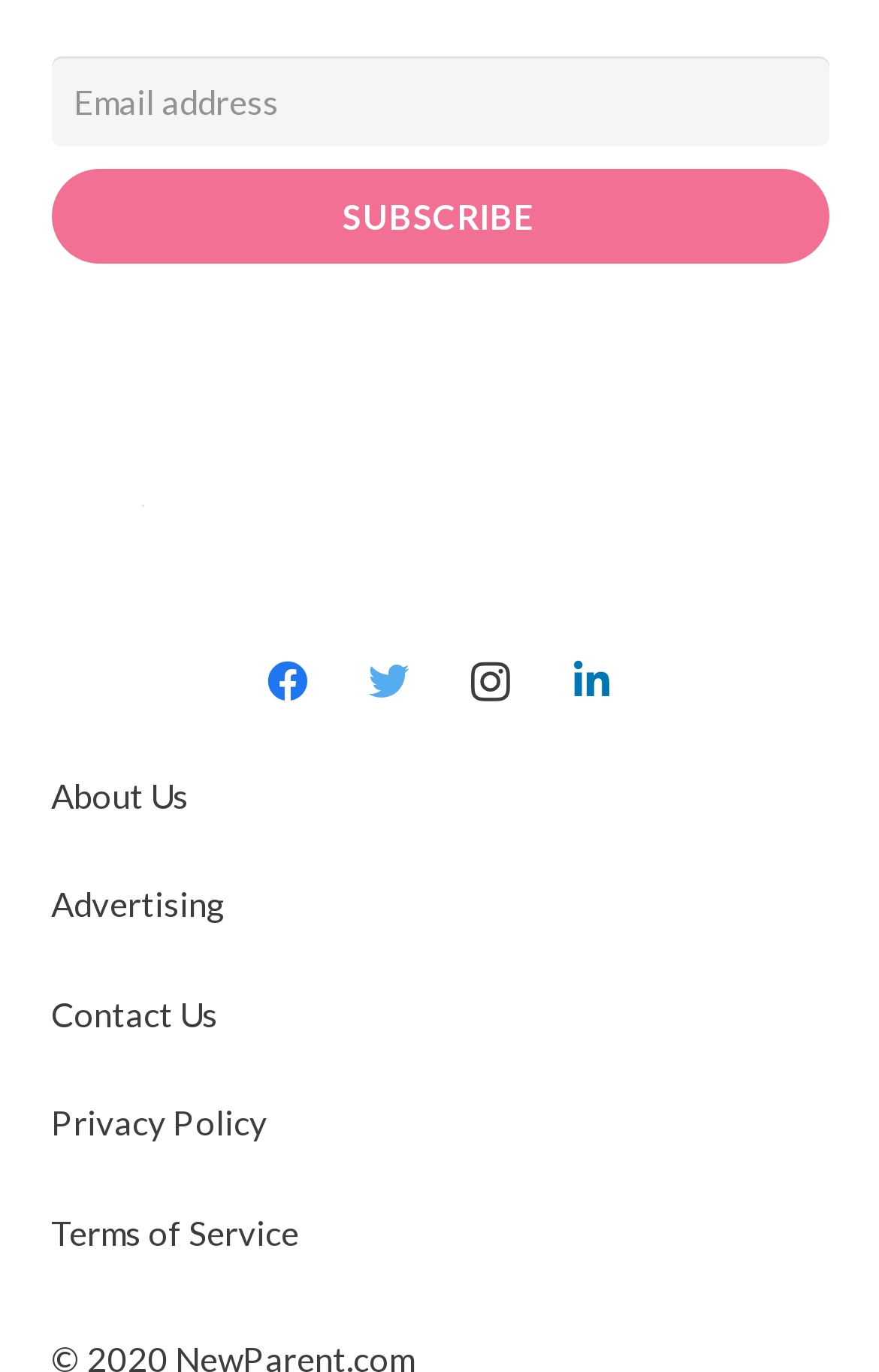How many links are there in the footer section?
Look at the screenshot and respond with one word or a short phrase.

5